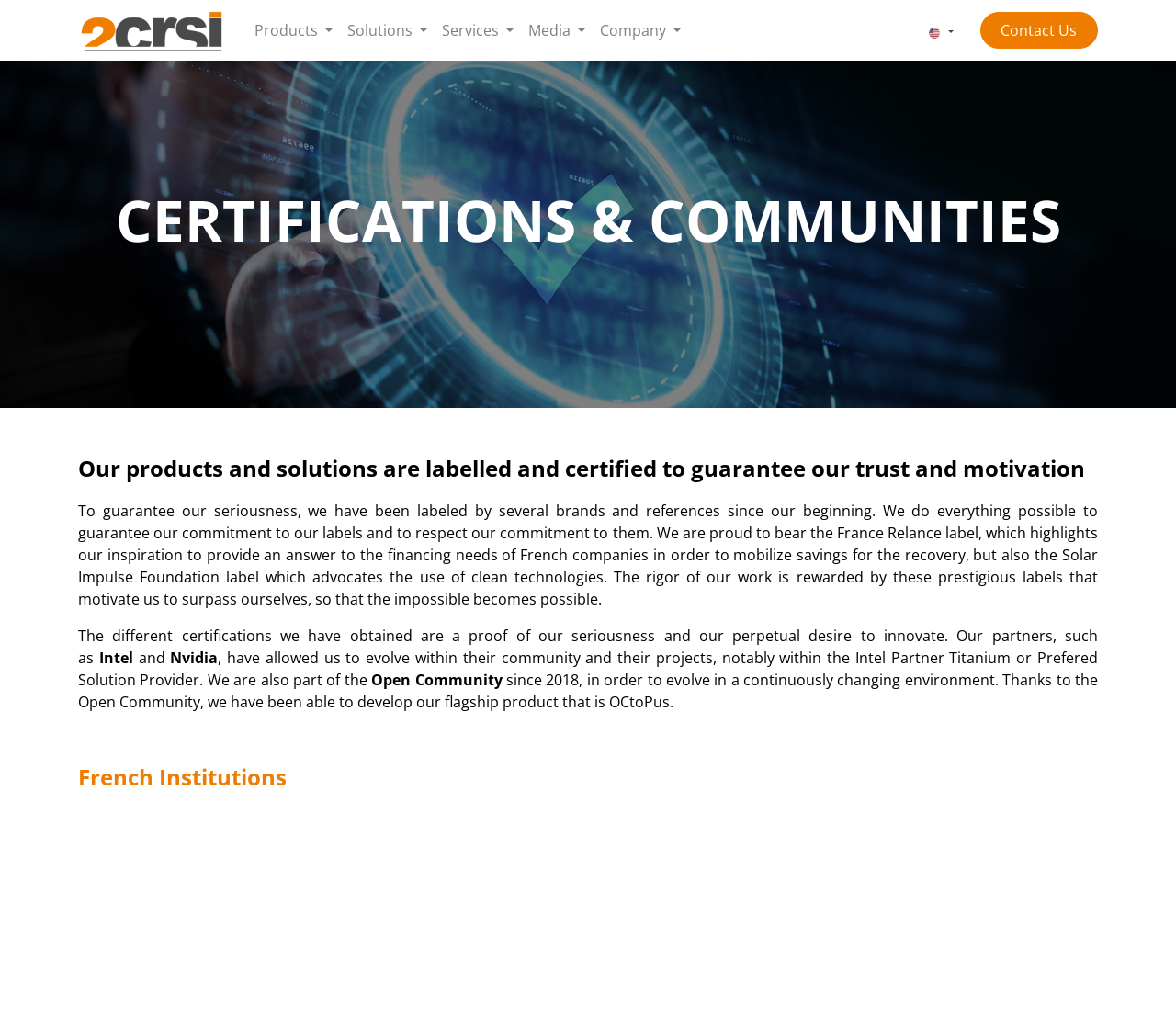Find and specify the bounding box coordinates that correspond to the clickable region for the instruction: "Click the Contact Us link".

[0.833, 0.012, 0.934, 0.048]